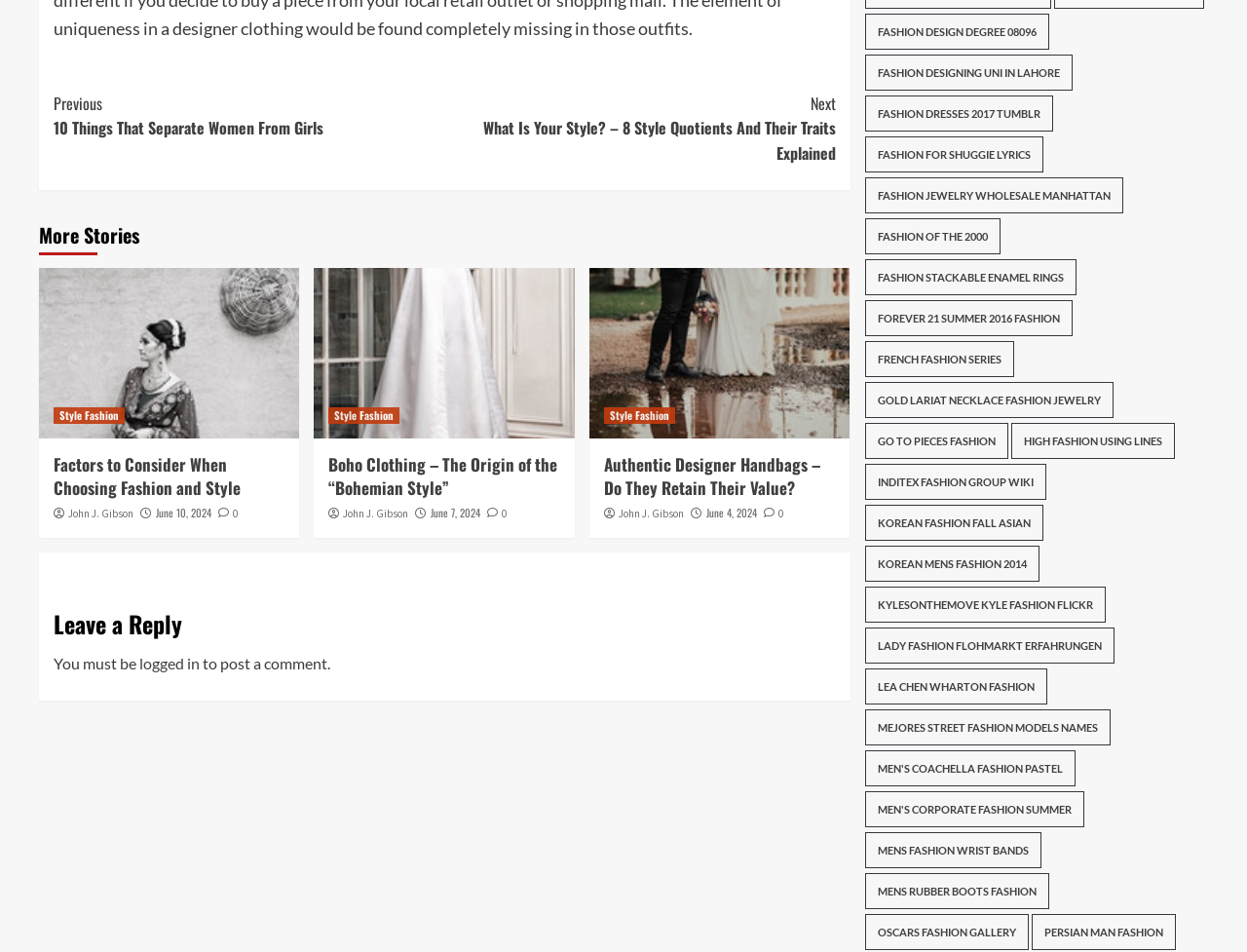Highlight the bounding box coordinates of the element you need to click to perform the following instruction: "Check out 'Blog'."

None